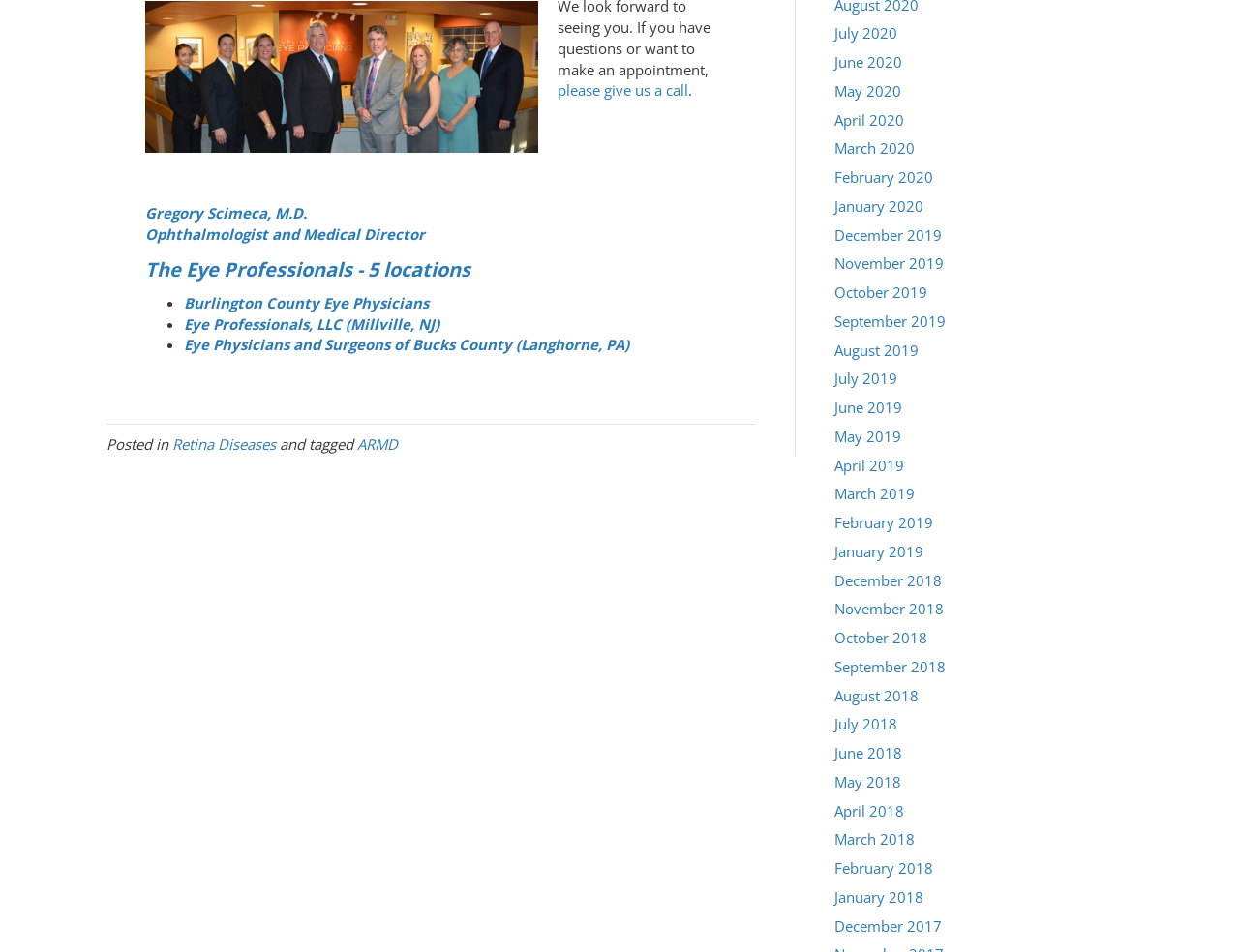Locate the bounding box coordinates of the element's region that should be clicked to carry out the following instruction: "view the archives for July 2020". The coordinates need to be four float numbers between 0 and 1, i.e., [left, top, right, bottom].

[0.673, 0.025, 0.724, 0.045]